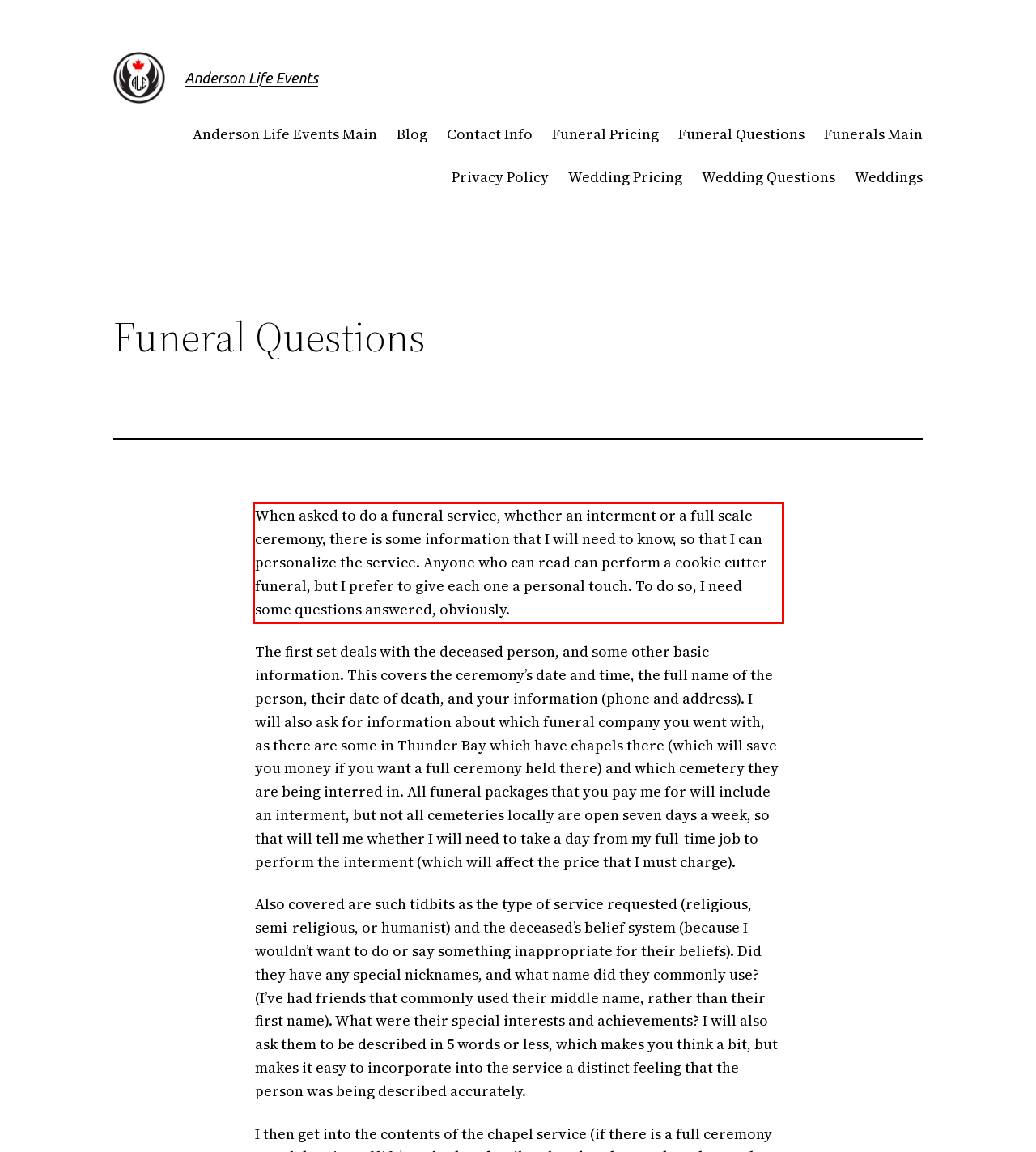From the screenshot of the webpage, locate the red bounding box and extract the text contained within that area.

When asked to do a funeral service, whether an interment or a full scale ceremony, there is some information that I will need to know, so that I can personalize the service. Anyone who can read can perform a cookie cutter funeral, but I prefer to give each one a personal touch. To do so, I need some questions answered, obviously.